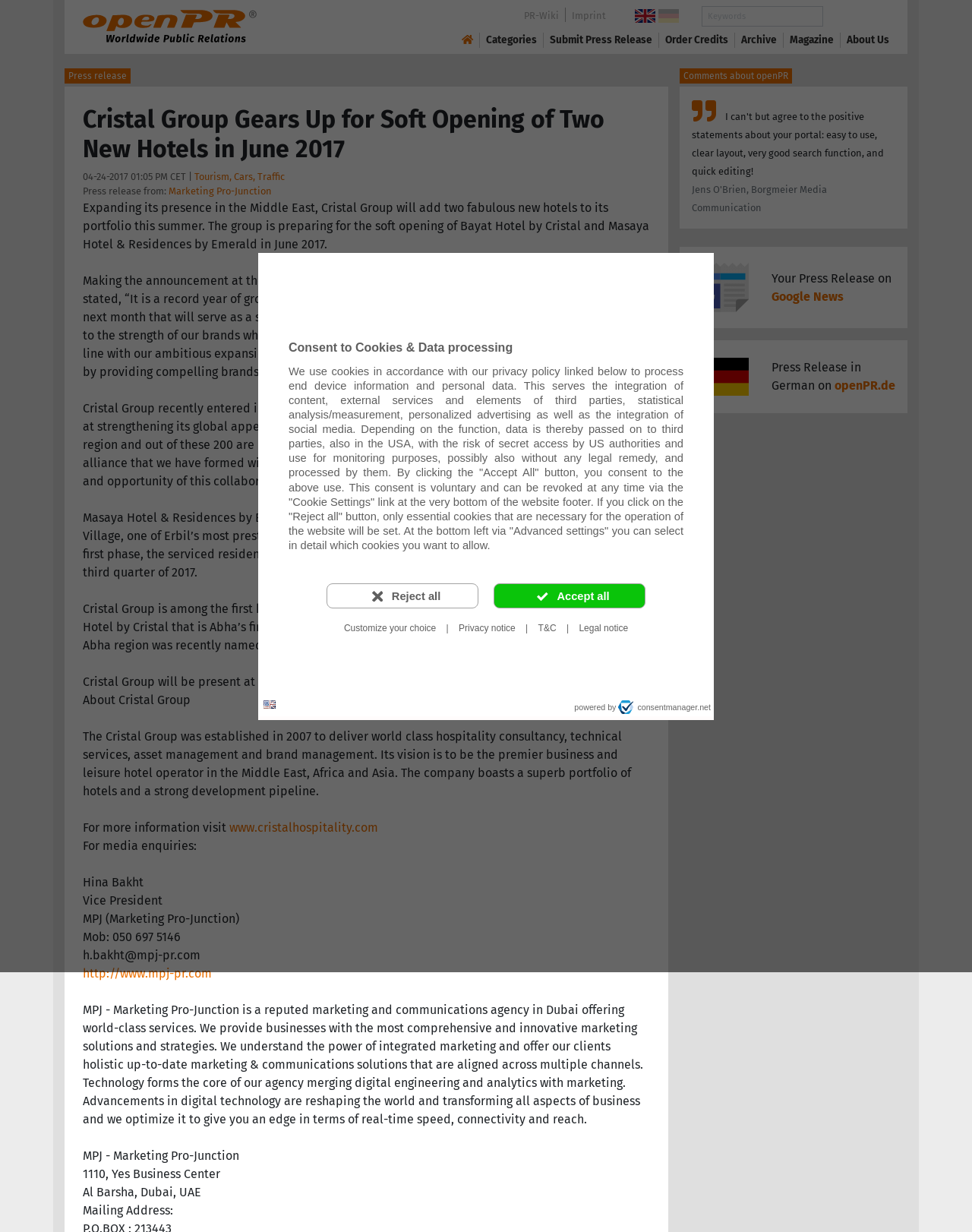What is the name of the marketing and communications agency mentioned in the press release?
Please give a detailed and elaborate answer to the question based on the image.

The press release mentions that MPJ (Marketing Pro-Junction) is a reputed marketing and communications agency in Dubai offering world-class services, and they are the ones who issued the press release on behalf of Cristal Group.